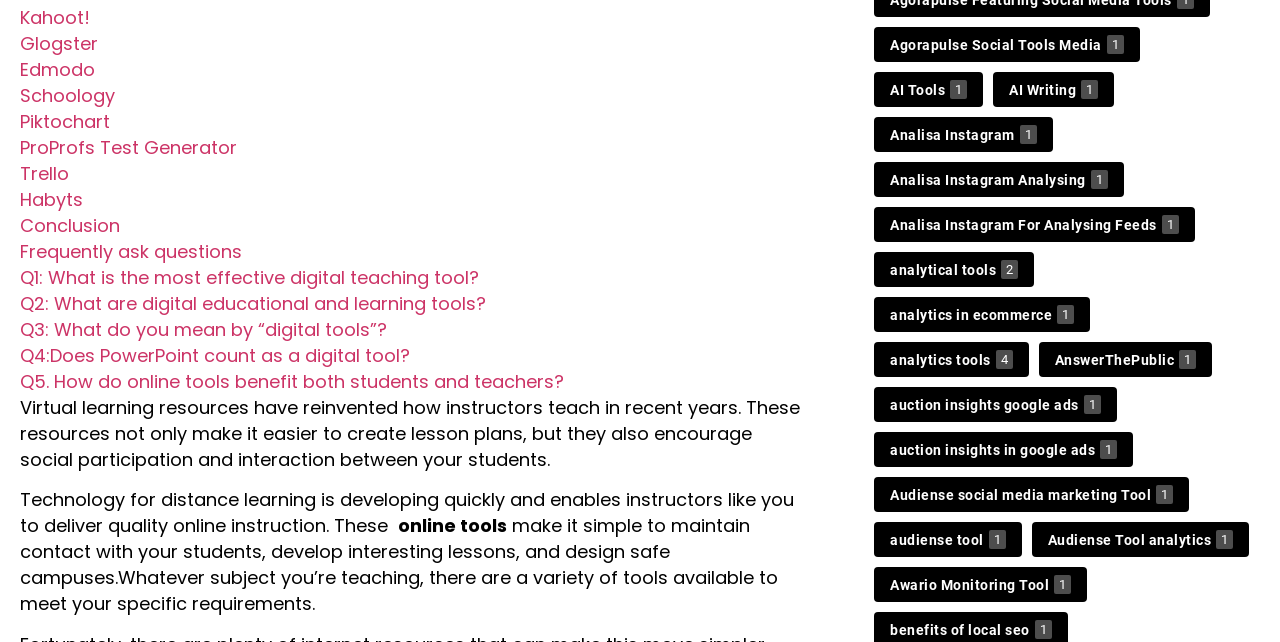From the screenshot, find the bounding box of the UI element matching this description: "Audiense Tool analytics 1". Supply the bounding box coordinates in the form [left, top, right, bottom], each a float between 0 and 1.

[0.806, 0.813, 0.976, 0.868]